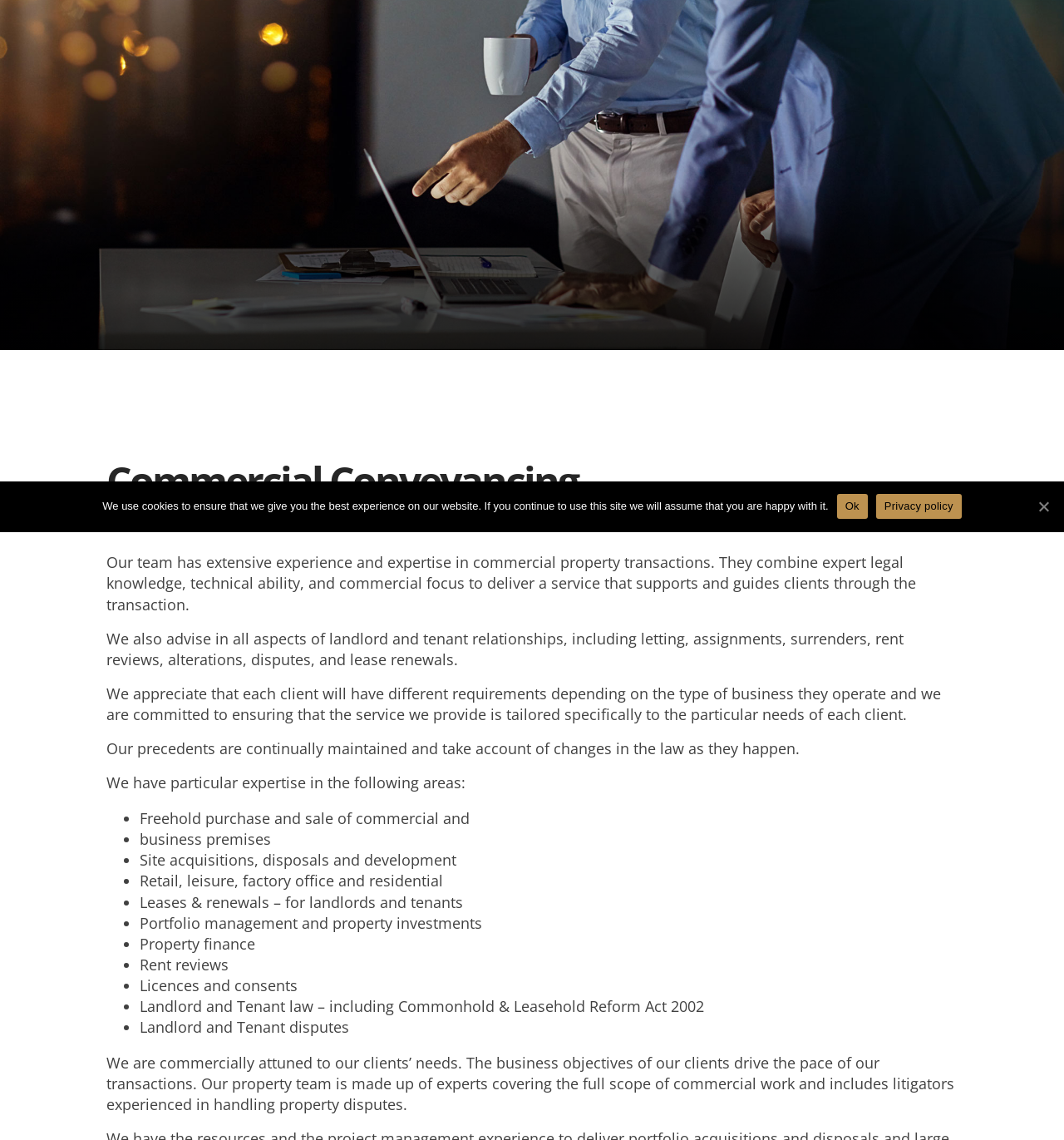Based on the element description: "Ok", identify the bounding box coordinates for this UI element. The coordinates must be four float numbers between 0 and 1, listed as [left, top, right, bottom].

[0.786, 0.433, 0.815, 0.455]